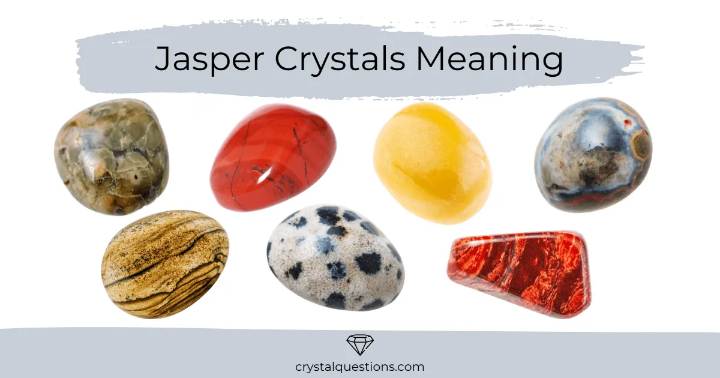Please reply to the following question with a single word or a short phrase:
What is the website associated with the image?

crystalquestions.com